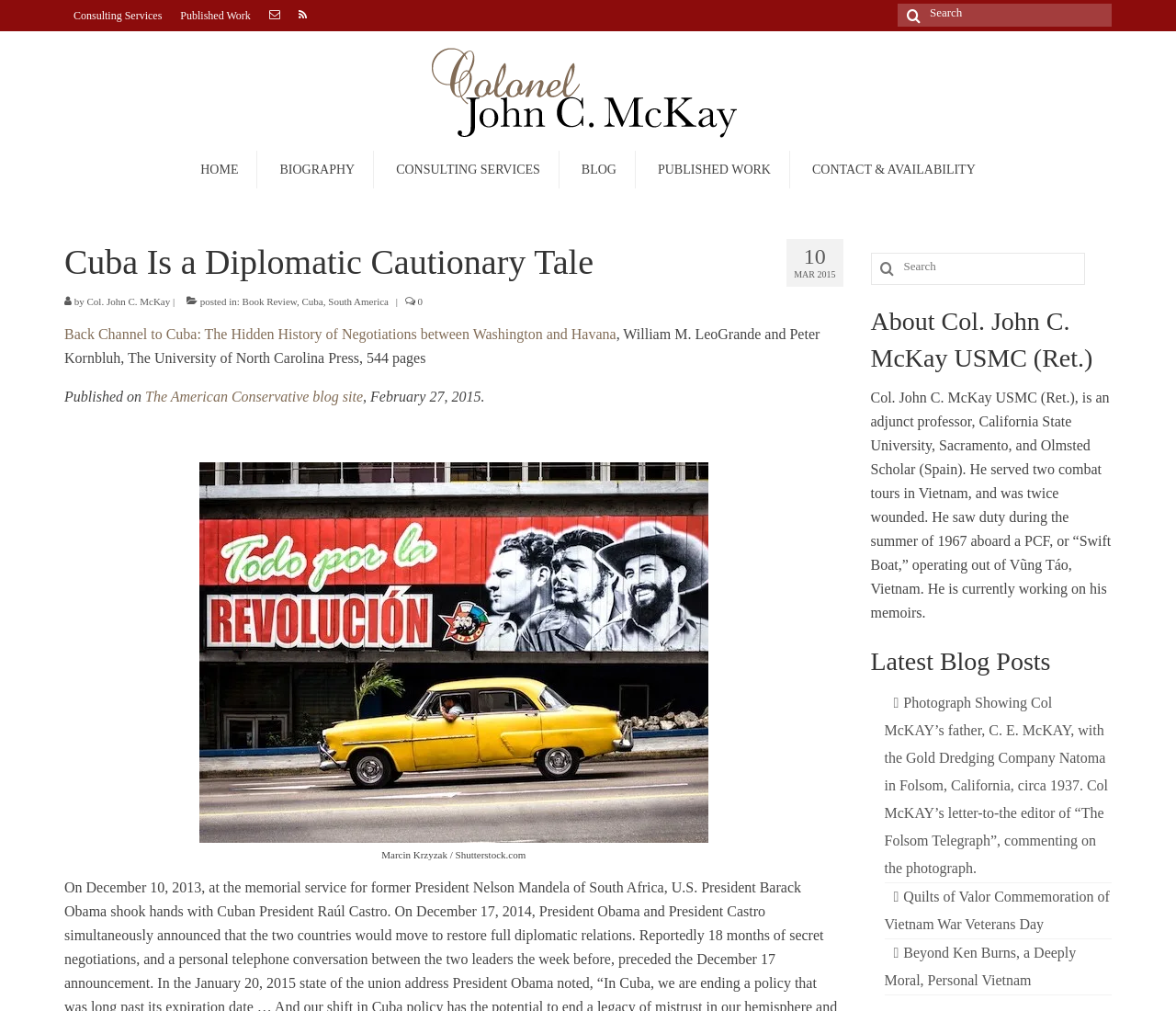What is the title of the book reviewed in the blog post?
Refer to the image and give a detailed answer to the question.

I found the title of the book by looking at the text in the blog post, where it says 'Back Channel to Cuba: The Hidden History of Negotiations between Washington and Havana'. This is the title of the book being reviewed.